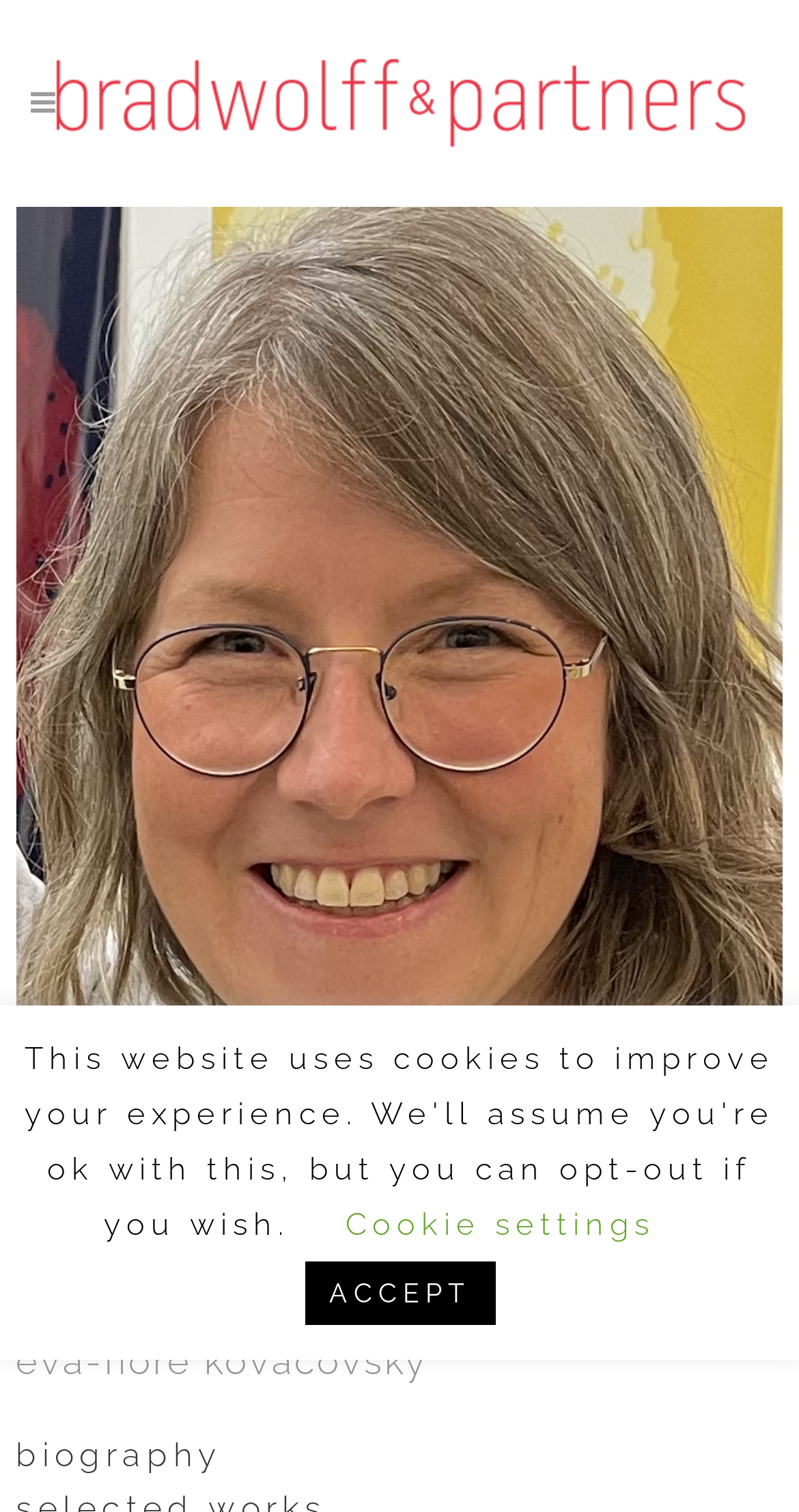Explain the contents of the webpage comprehensively.

The webpage is about Eva-Fiore Kovacovsky, an artist whose practice revolves around her personal experience of nature, particularly the intersection of nature and culture. 

At the top left of the page, there is a logo, which is an image with a link. Below the logo, there is a large image that spans almost the entire width of the page, taking up most of the vertical space. 

Above the large image, there is a heading that displays the artist's name, "eva-fiore kovacovsky". 

At the bottom of the page, there are two links: "biography" and "Cookie settings", with the latter having an "ACCEPT" button next to it. The "biography" link is positioned to the left of the "Cookie settings" button.